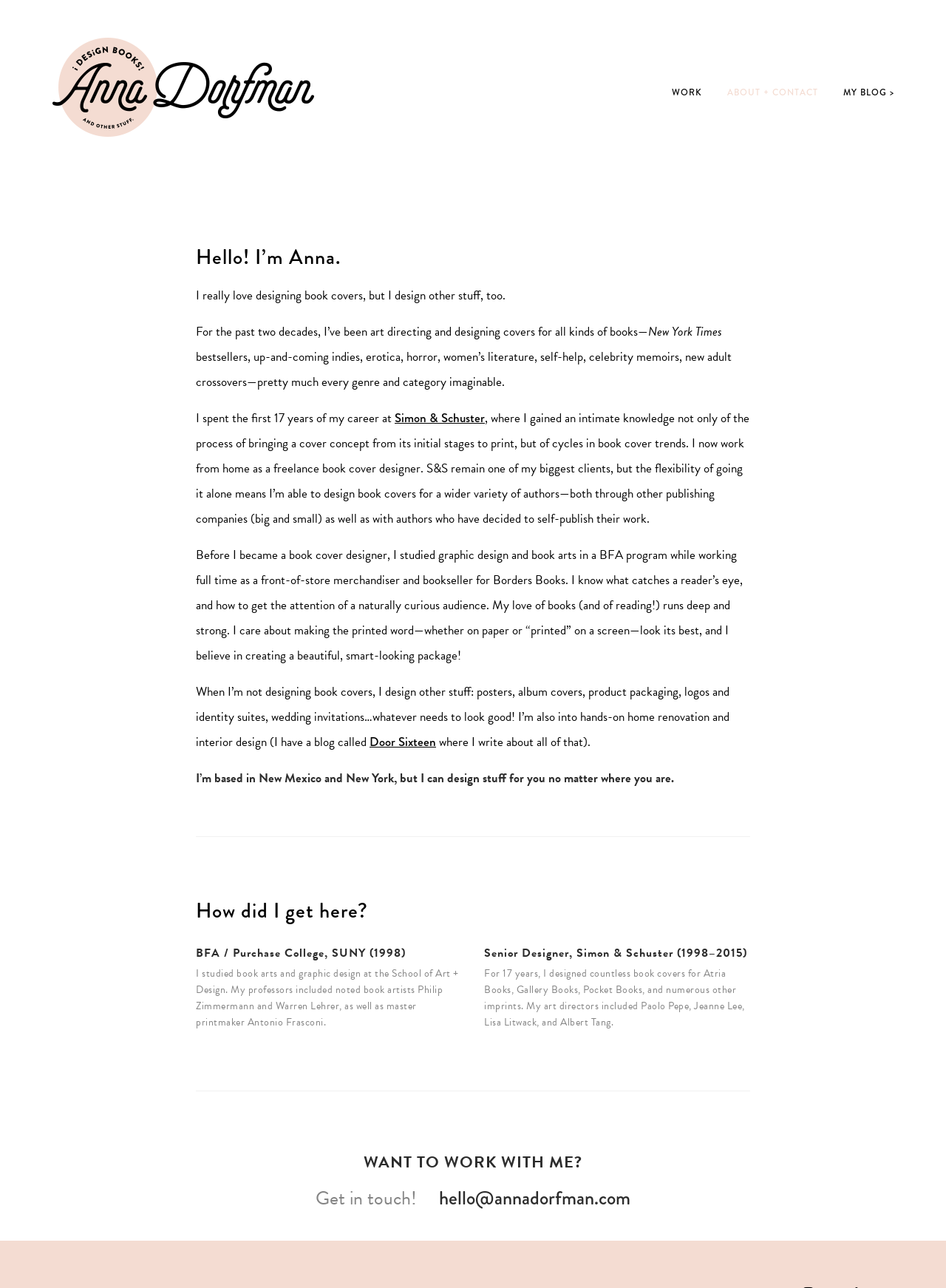What is Anna Dorfman's profession?
Refer to the image and provide a one-word or short phrase answer.

Designer and art director